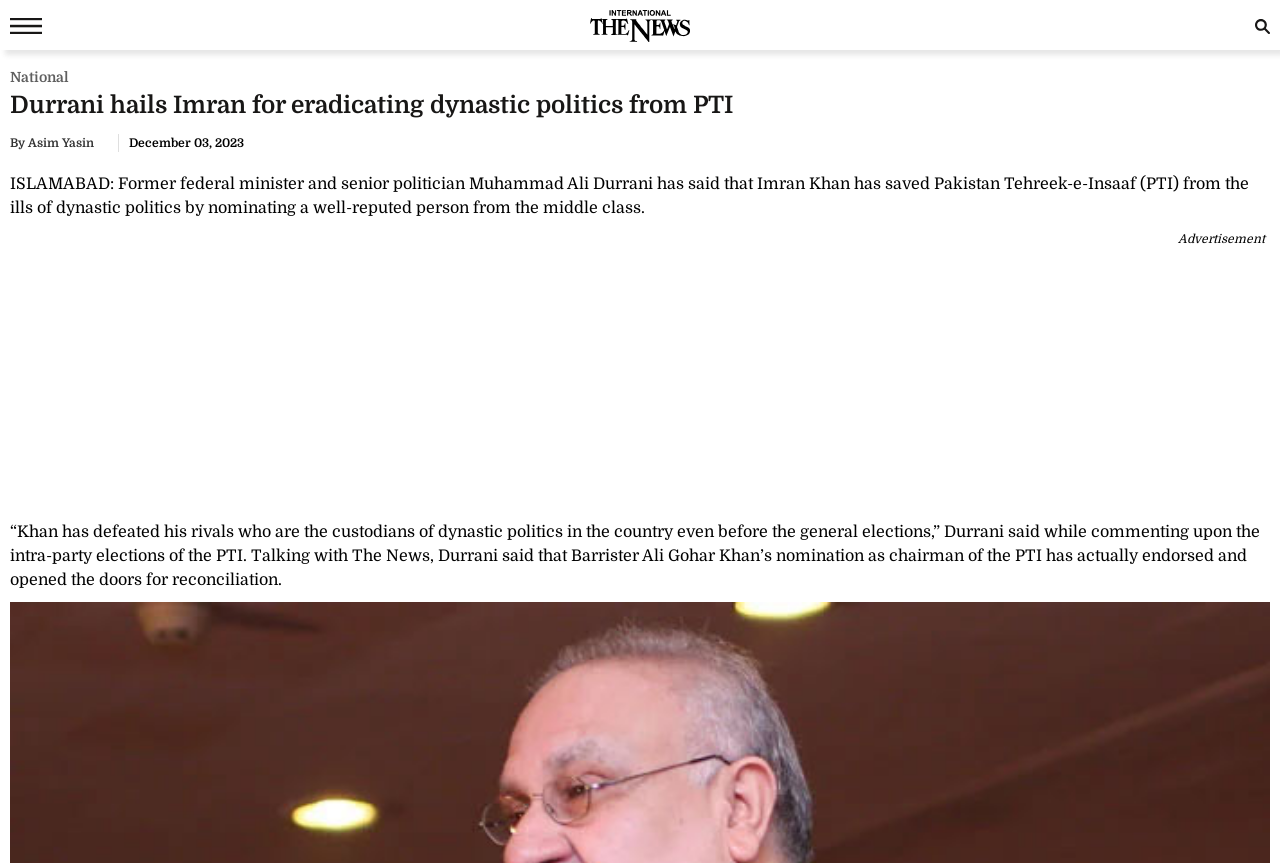Please identify the primary heading on the webpage and return its text.

Durrani hails Imran for eradicating dynastic politics from PTI